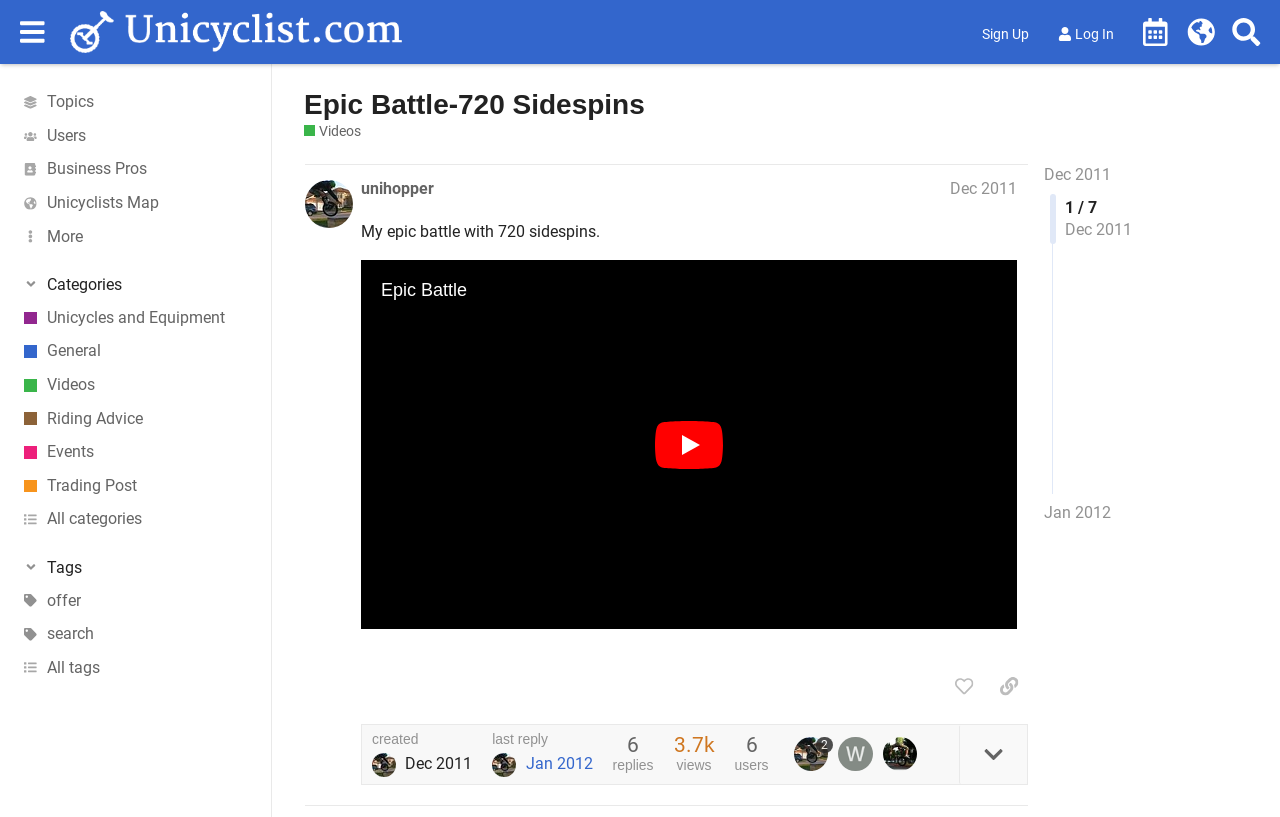Specify the bounding box coordinates of the area that needs to be clicked to achieve the following instruction: "Click on the 'More' button".

[0.0, 0.269, 0.212, 0.31]